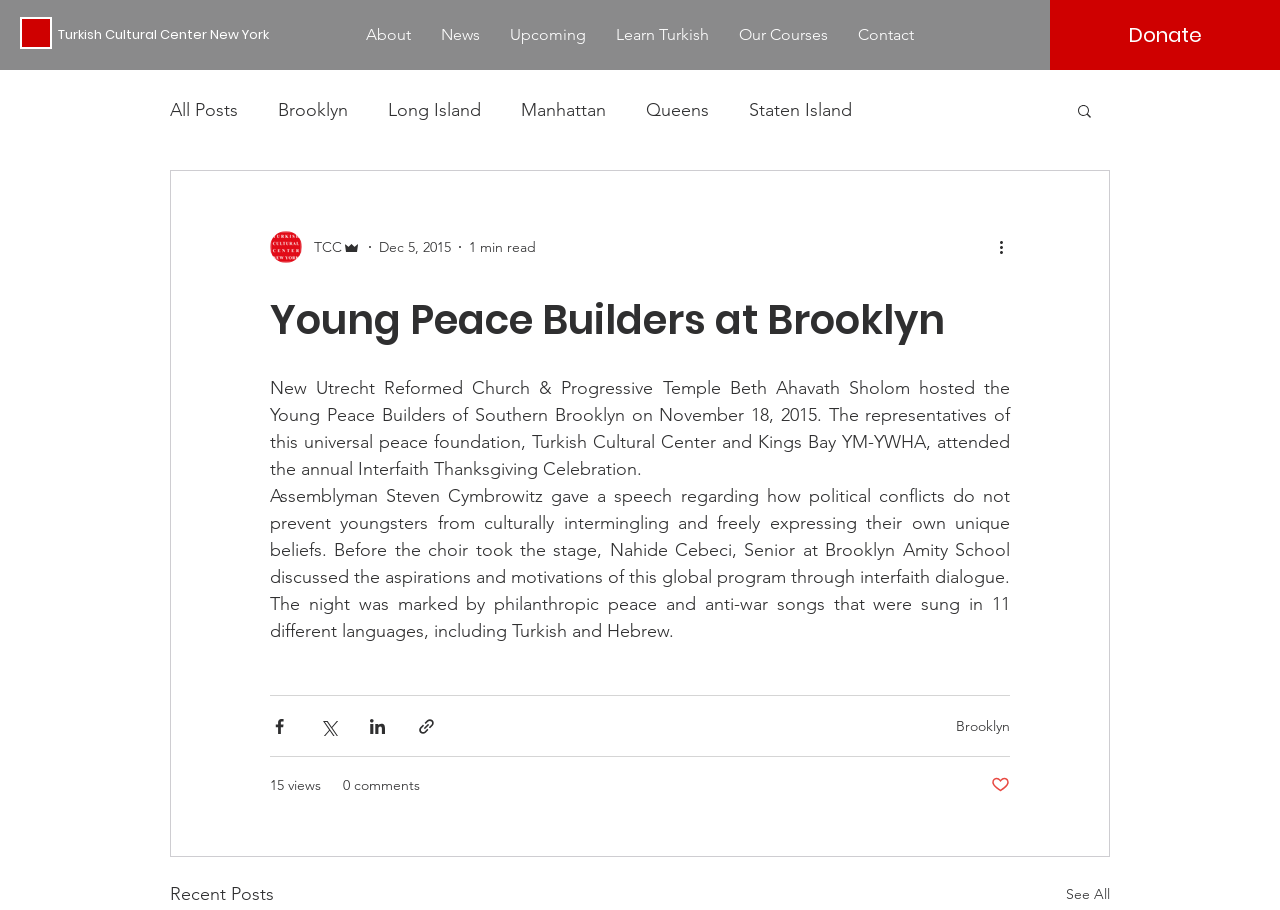Detail the features and information presented on the webpage.

This webpage appears to be a blog post about the Young Peace Builders of Southern Brooklyn event. At the top, there is a navigation menu with links to "About", "News", "Upcoming", "Learn Turkish", "Our Courses", and "Contact". Below this menu, there is a search button with a magnifying glass icon.

The main content of the page is an article about the event, which is divided into two sections. The first section has a heading "Young Peace Builders at Brooklyn" and features a writer's picture and a brief description of the event. The second section has two paragraphs of text describing the event in more detail, including a speech by Assemblyman Steven Cymbrowitz and a performance by a choir.

To the right of the article, there are several buttons to share the post on social media platforms such as Facebook, Twitter, LinkedIn, and via a link. Below these buttons, there are links to related posts, including "Brooklyn" and "Recent Posts". There is also a counter showing 15 views and 0 comments on the post.

At the very bottom of the page, there is a heading "Recent Posts" with a link to "See All".